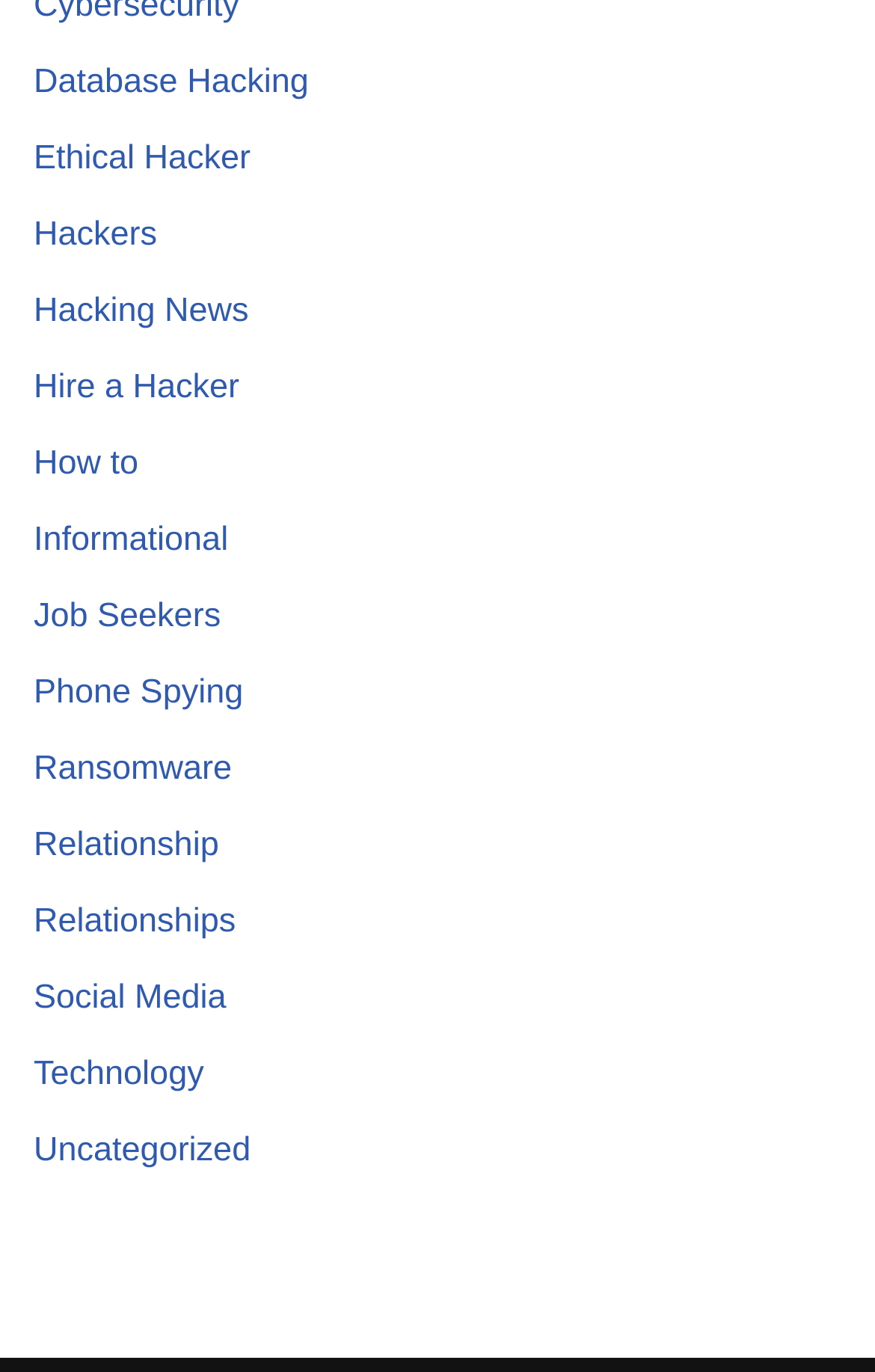Find the bounding box coordinates of the clickable element required to execute the following instruction: "Read about Hacking News". Provide the coordinates as four float numbers between 0 and 1, i.e., [left, top, right, bottom].

[0.038, 0.213, 0.284, 0.241]